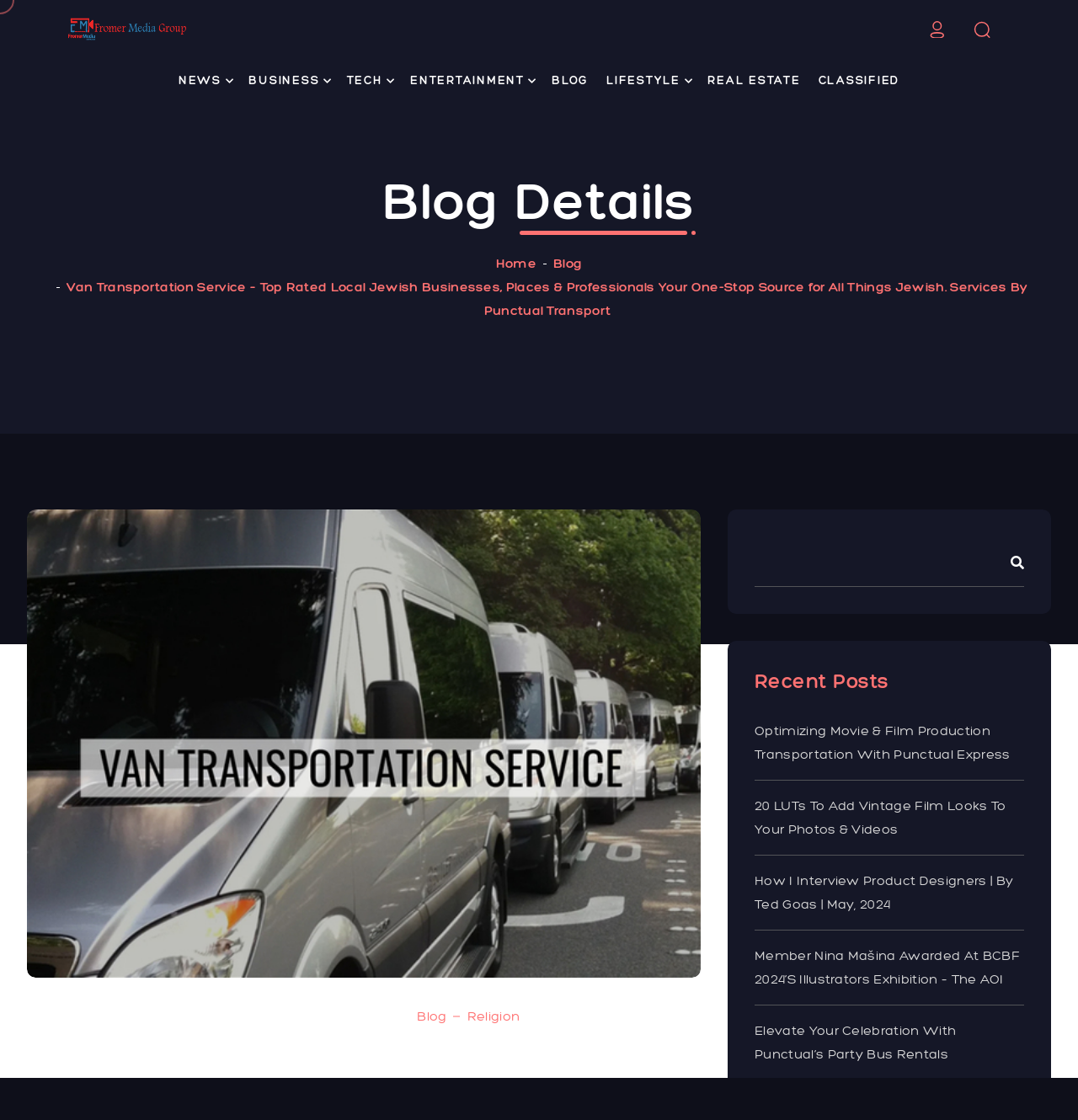Produce an extensive caption that describes everything on the webpage.

The webpage is about Van Transportation Service, a top-rated local Jewish business that provides transportation services. At the top of the page, there are three links on the right side, each accompanied by a small image. Below these links, there is a navigation menu with eight categories: NEWS, BUSINESS, TECH, ENTERTAINMENT, BLOG, LIFESTYLE, REAL ESTATE, and CLASSIFIED.

On the left side of the page, there is a breadcrumb navigation menu with a heading "Blog Details" above it. Below the breadcrumb menu, there are two links: "Home" and "Blog". 

The main content of the page is a blog post with a title "Van Transportation Service – Top Rated Local Jewish Businesses, Places & Professionals Your One-Stop Source for All Things Jewish. Services By Punctual Transport". Below the title, there is a posted date and time. 

On the right side of the page, there is a search box. Below the search box, there is a heading "Recent Posts" followed by five links to recent blog posts, including "Optimizing Movie & Film Production Transportation With Punctual Express", "20 LUTs To Add Vintage Film Looks To Your Photos & Videos", and three others.